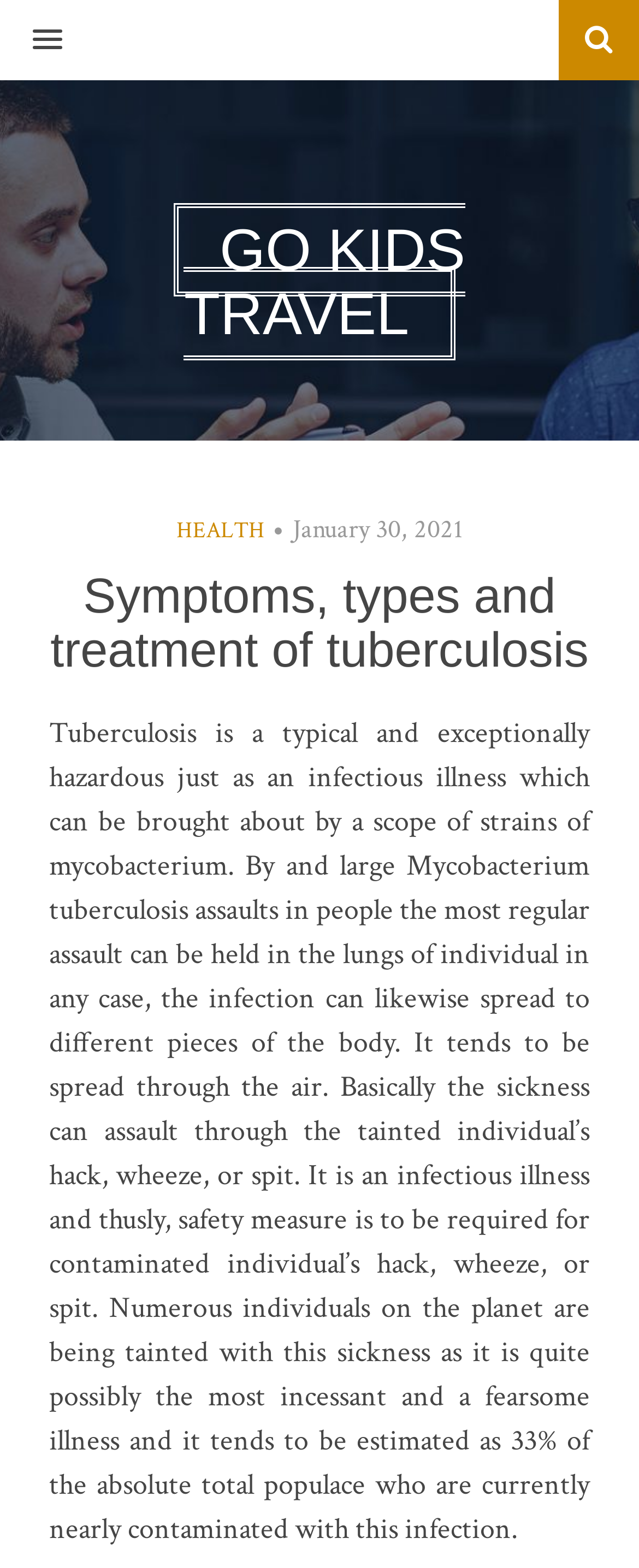Locate and extract the text of the main heading on the webpage.

GO KIDS TRAVEL